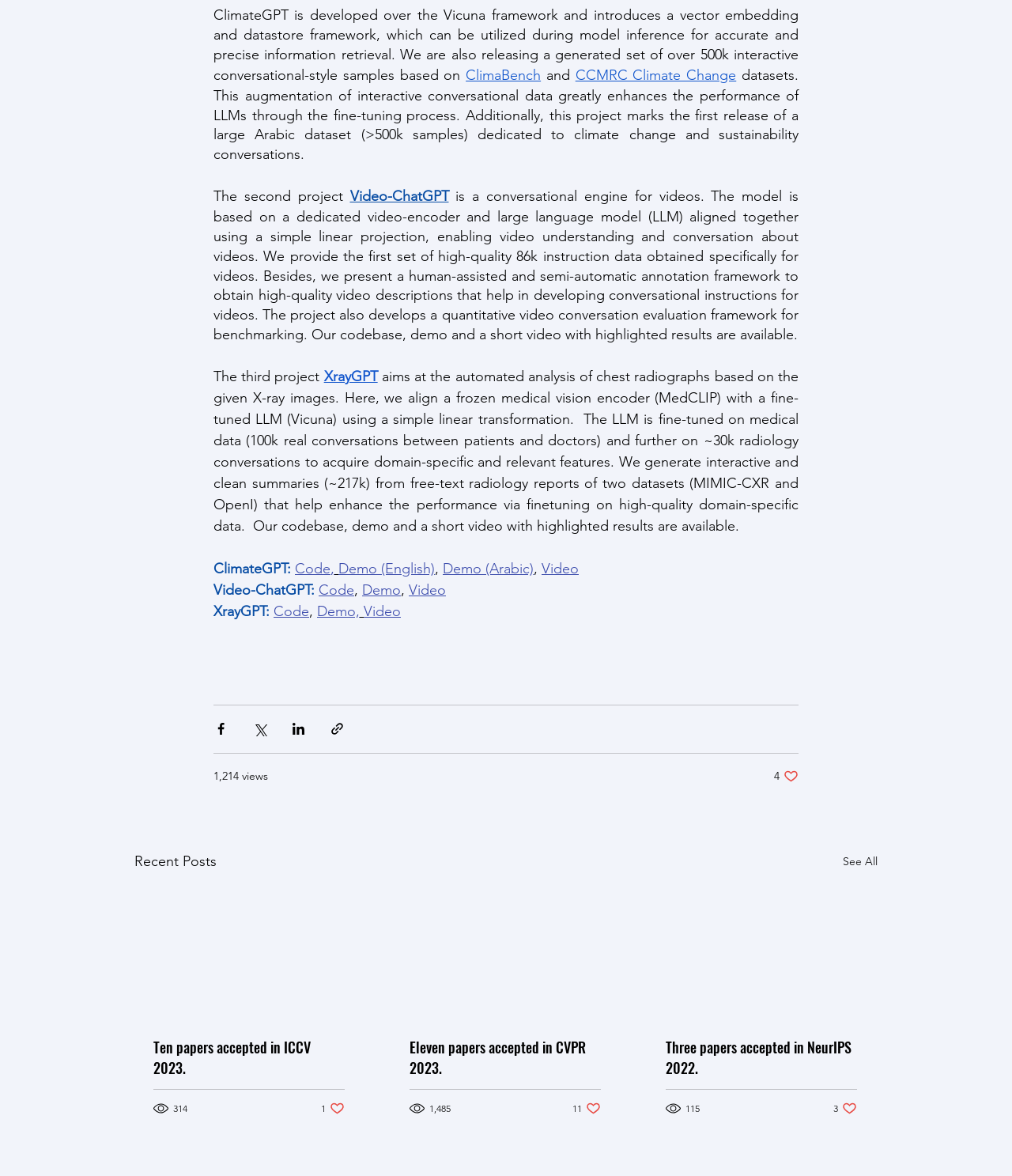Locate the UI element described by Demo (English) in the provided webpage screenshot. Return the bounding box coordinates in the format (top-left x, top-left y, bottom-right x, bottom-right y), ensuring all values are between 0 and 1.

[0.334, 0.476, 0.43, 0.491]